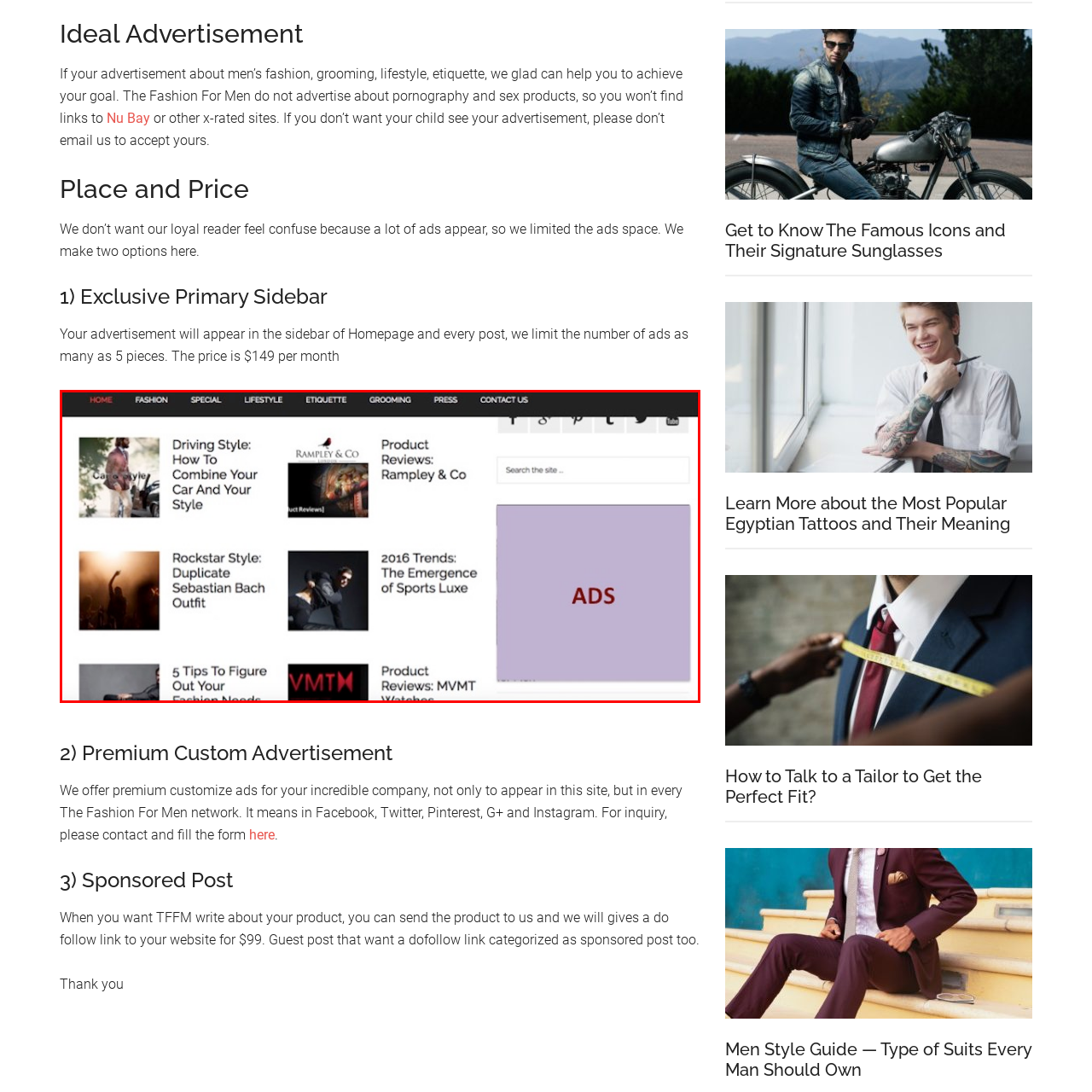Write a thorough description of the contents of the image marked by the red outline.

The image displays an advertisement section for a website focused on fashion, lifestyle, and grooming content. The layout includes various articles titled "Driving Style: How To Combine Your Car And Your Style," "Rockstar Style: Duplicate Sebastian Bach Outfit," and several product reviews, showcasing a blend of style advice and product recommendations. Prominently featured on the right side of the image is a large ad marked with the word "ADS," indicating that this space is dedicated to advertisements. This is part of the site's commitment to limit ad space to enhance user experience while effectively promoting relevant lifestyle and grooming content.